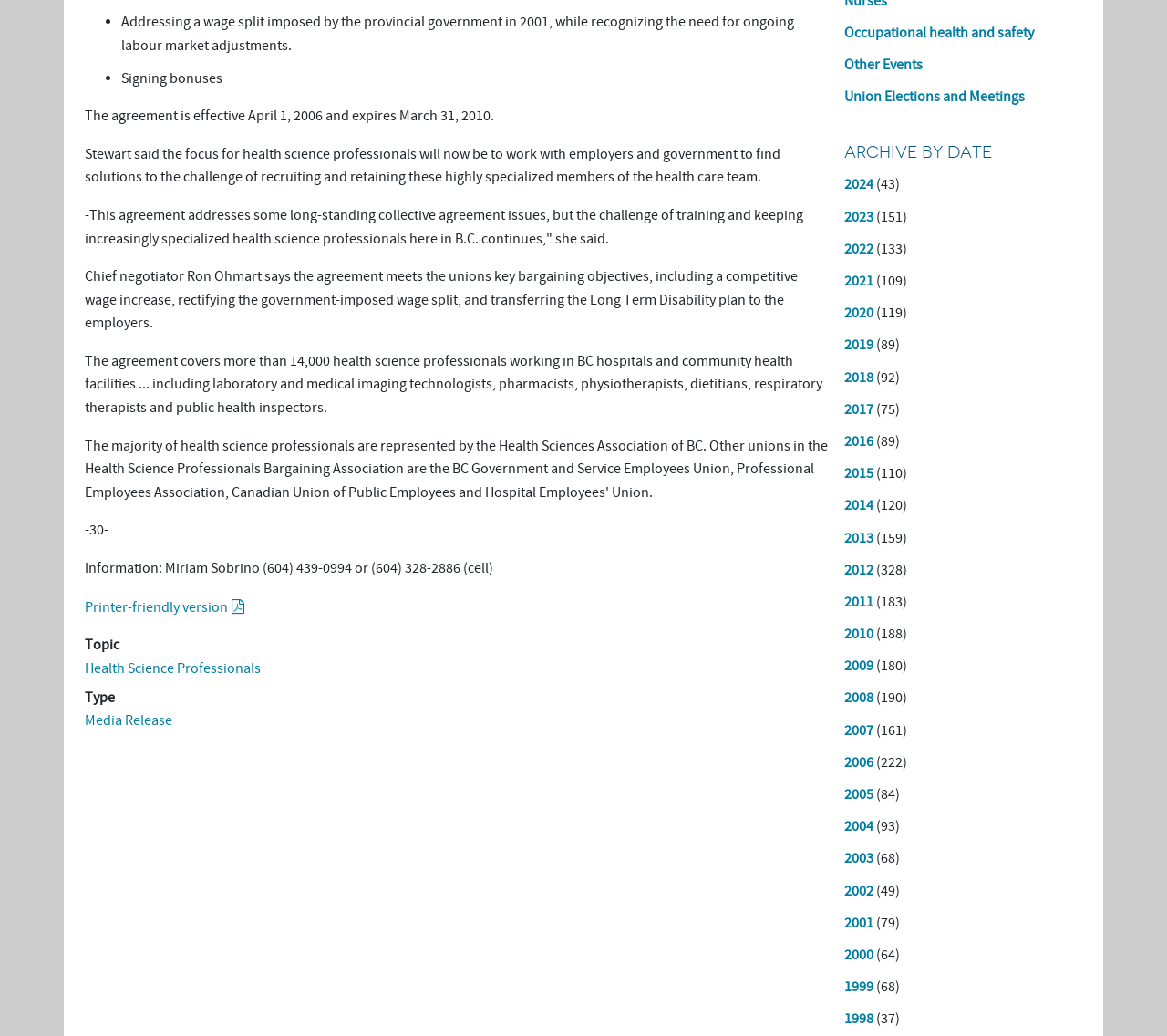Using the format (top-left x, top-left y, bottom-right x, bottom-right y), and given the element description, identify the bounding box coordinates within the screenshot: Occupational health and safety

[0.723, 0.023, 0.886, 0.04]